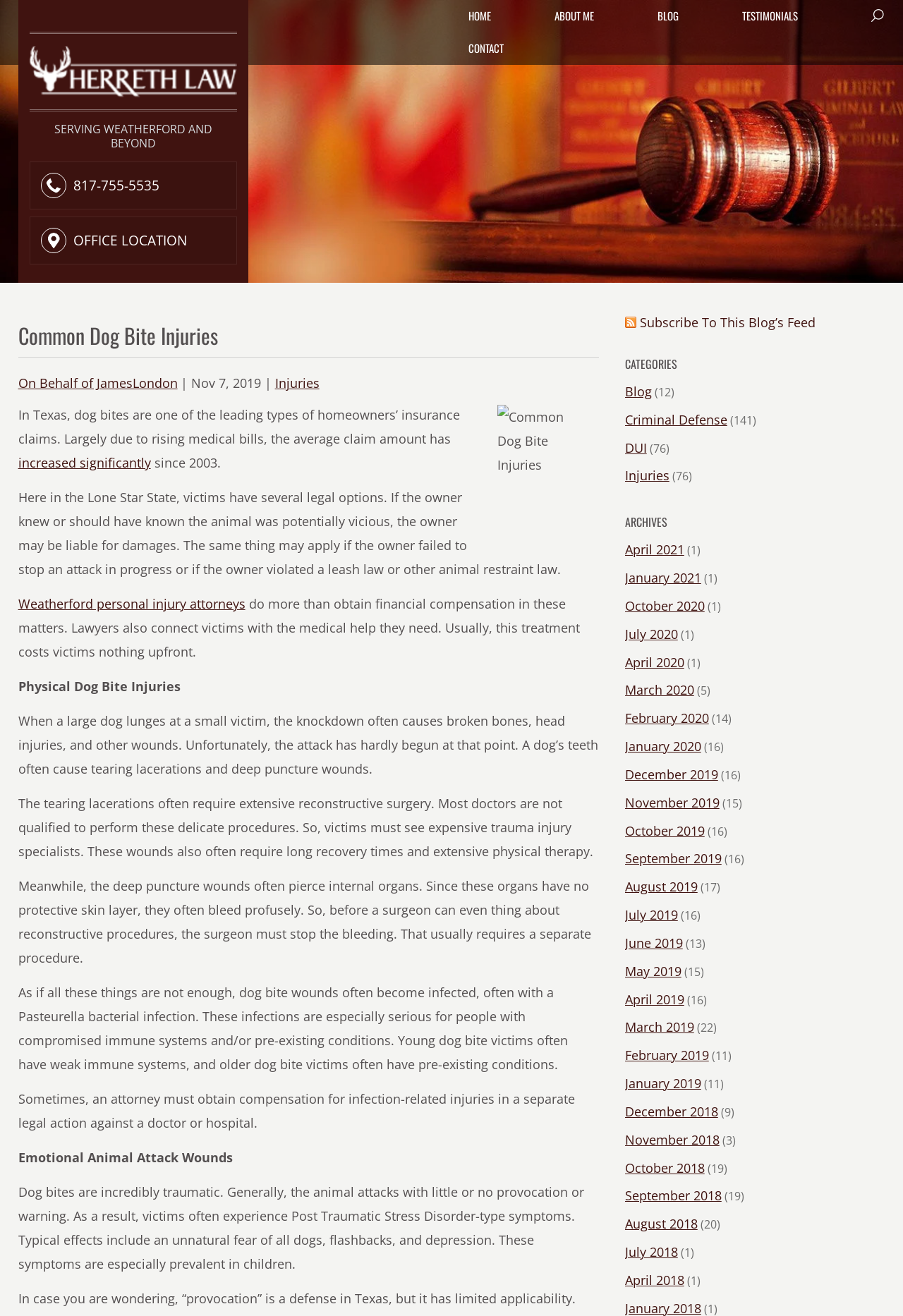What is the purpose of a personal injury attorney in dog bite cases?
Using the visual information, respond with a single word or phrase.

To obtain financial compensation and connect victims with medical help